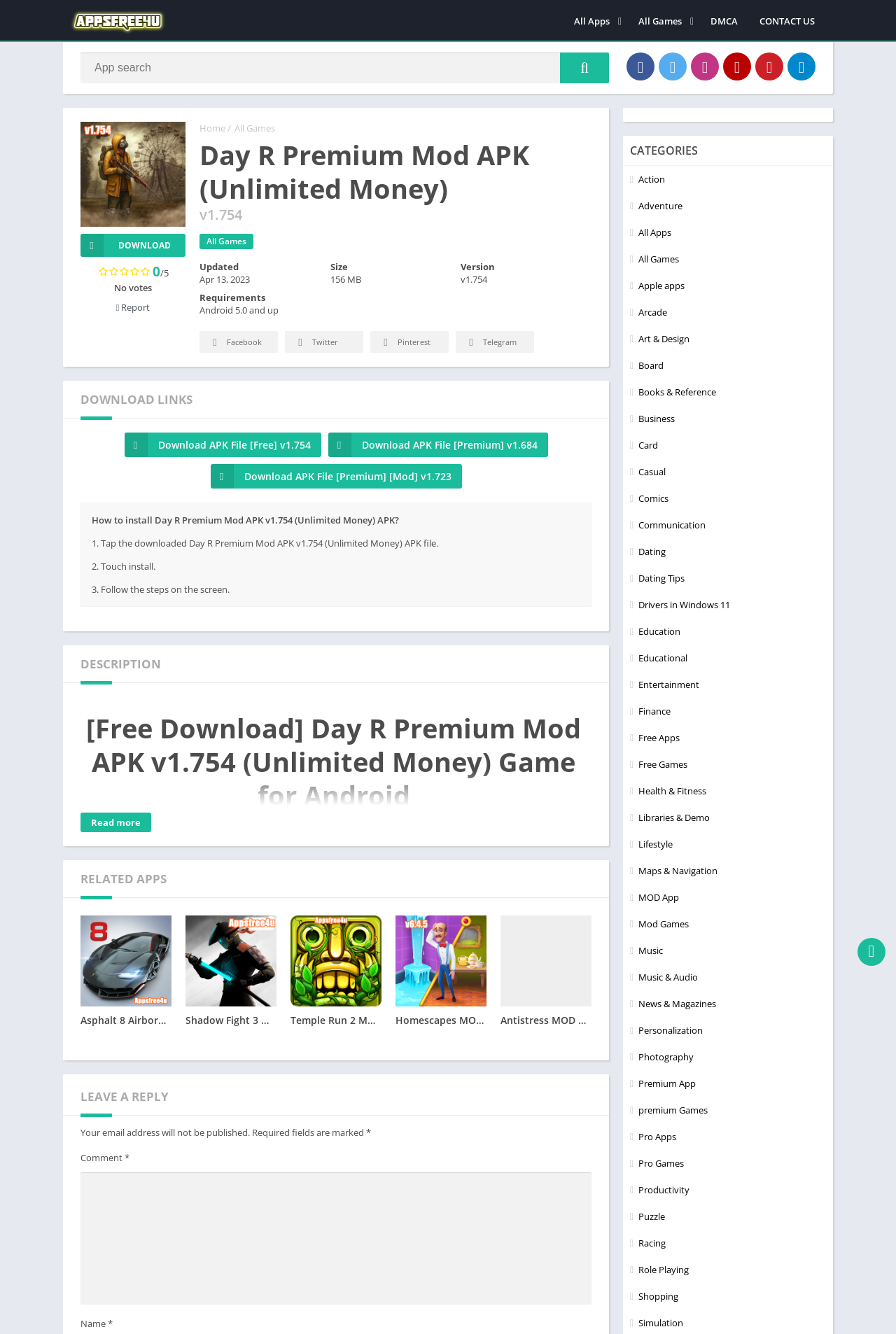Respond to the question below with a single word or phrase:
What is the minimum Android version required to run the game?

Android 5.0 and up